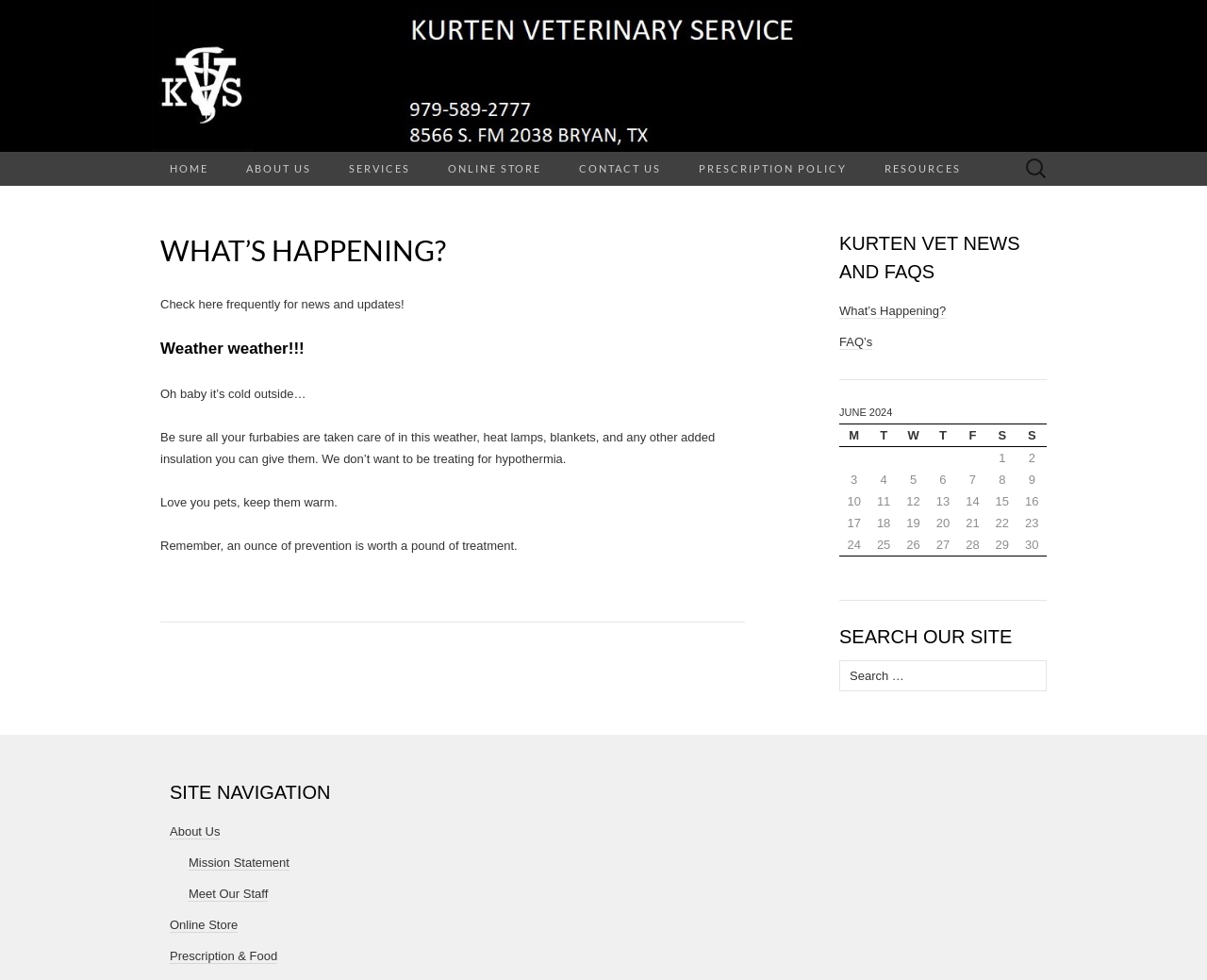Locate the bounding box coordinates of the UI element described by: "Meet Our Staff". Provide the coordinates as four float numbers between 0 and 1, formatted as [left, top, right, bottom].

[0.156, 0.905, 0.222, 0.92]